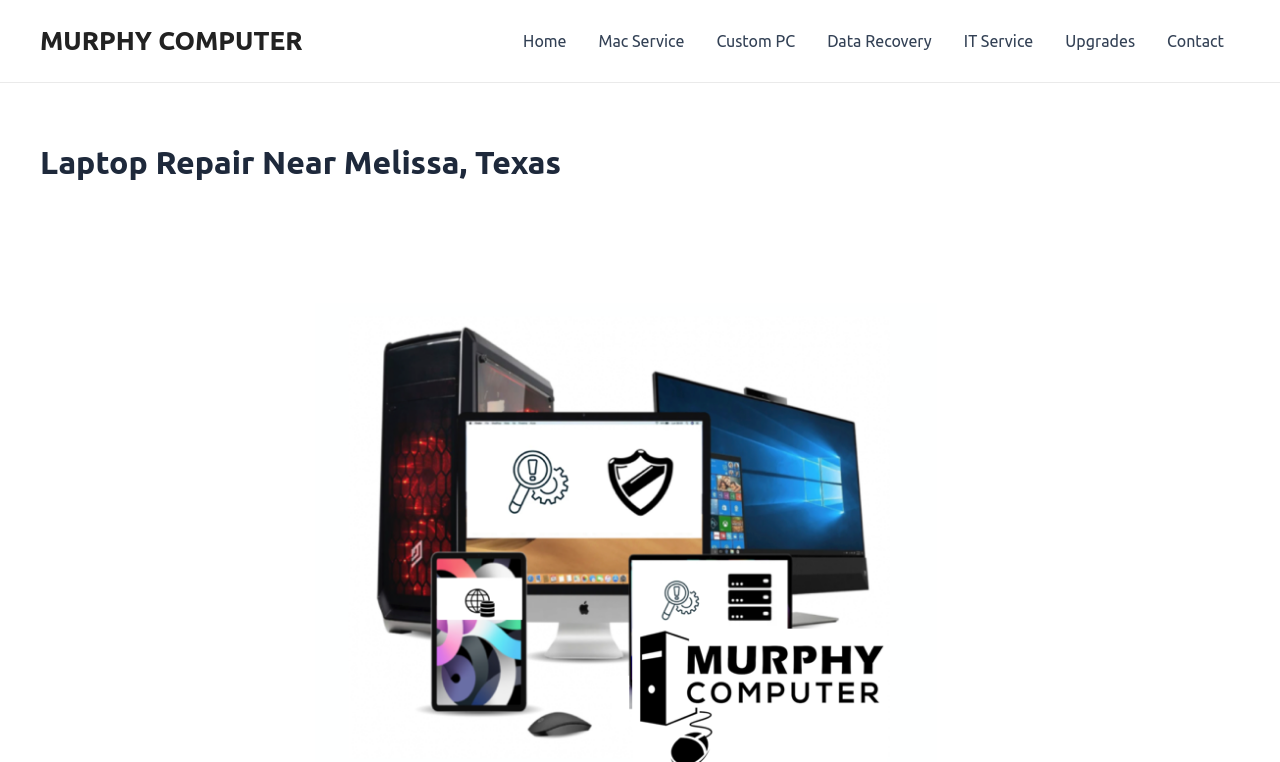Find the bounding box coordinates of the UI element according to this description: "Upgrades".

[0.82, 0.0, 0.899, 0.108]